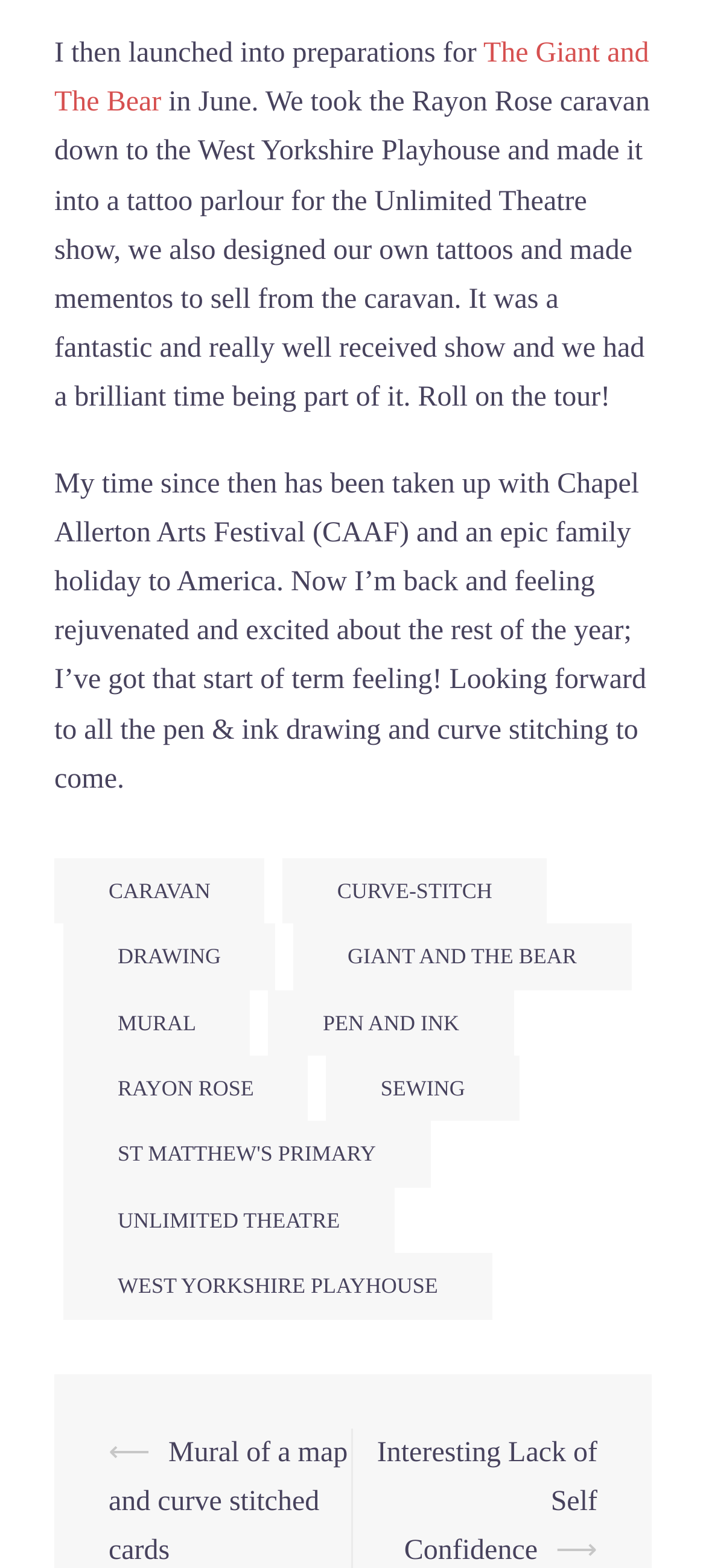What is the name of the show mentioned in the text?
Answer the question with a detailed and thorough explanation.

The text mentions 'we took the Rayon Rose caravan down to the West Yorkshire Playhouse and made it into a tattoo parlour for the Unlimited Theatre show, we also designed our own tattoos and made mementos to sell from the caravan.' which indicates that the show is called 'The Giant and The Bear'.